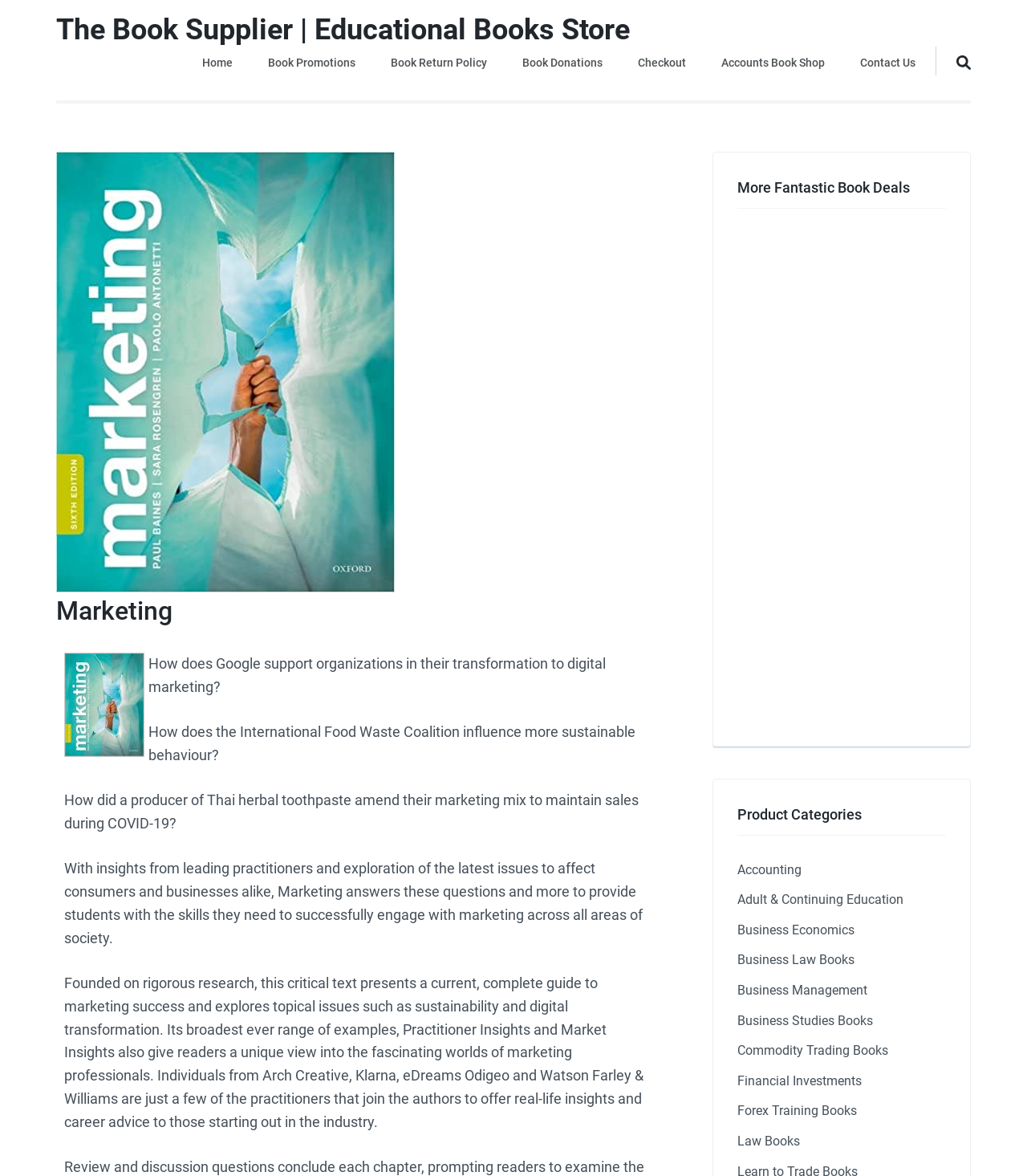Please identify the bounding box coordinates of the element I need to click to follow this instruction: "Click on the 'Accounting' link".

[0.718, 0.733, 0.781, 0.746]